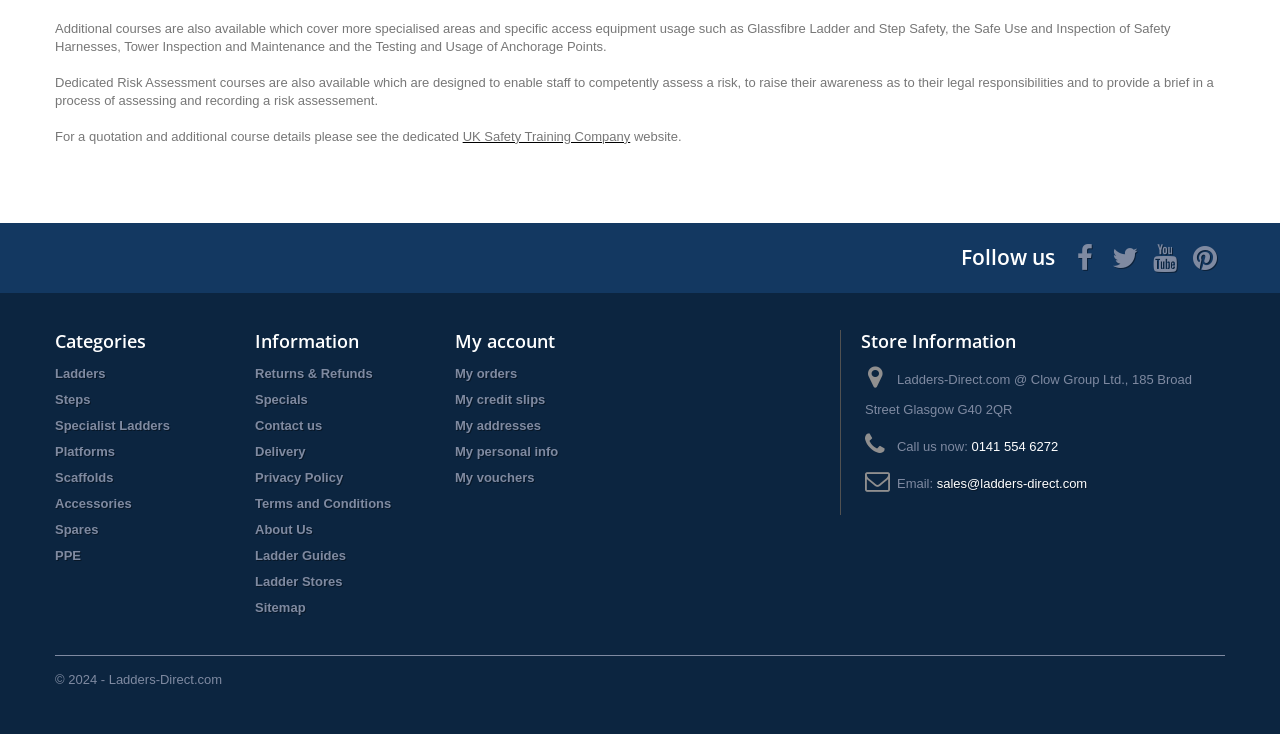Determine the bounding box coordinates for the area that needs to be clicked to fulfill this task: "Click on the 'ABOUT' link". The coordinates must be given as four float numbers between 0 and 1, i.e., [left, top, right, bottom].

None